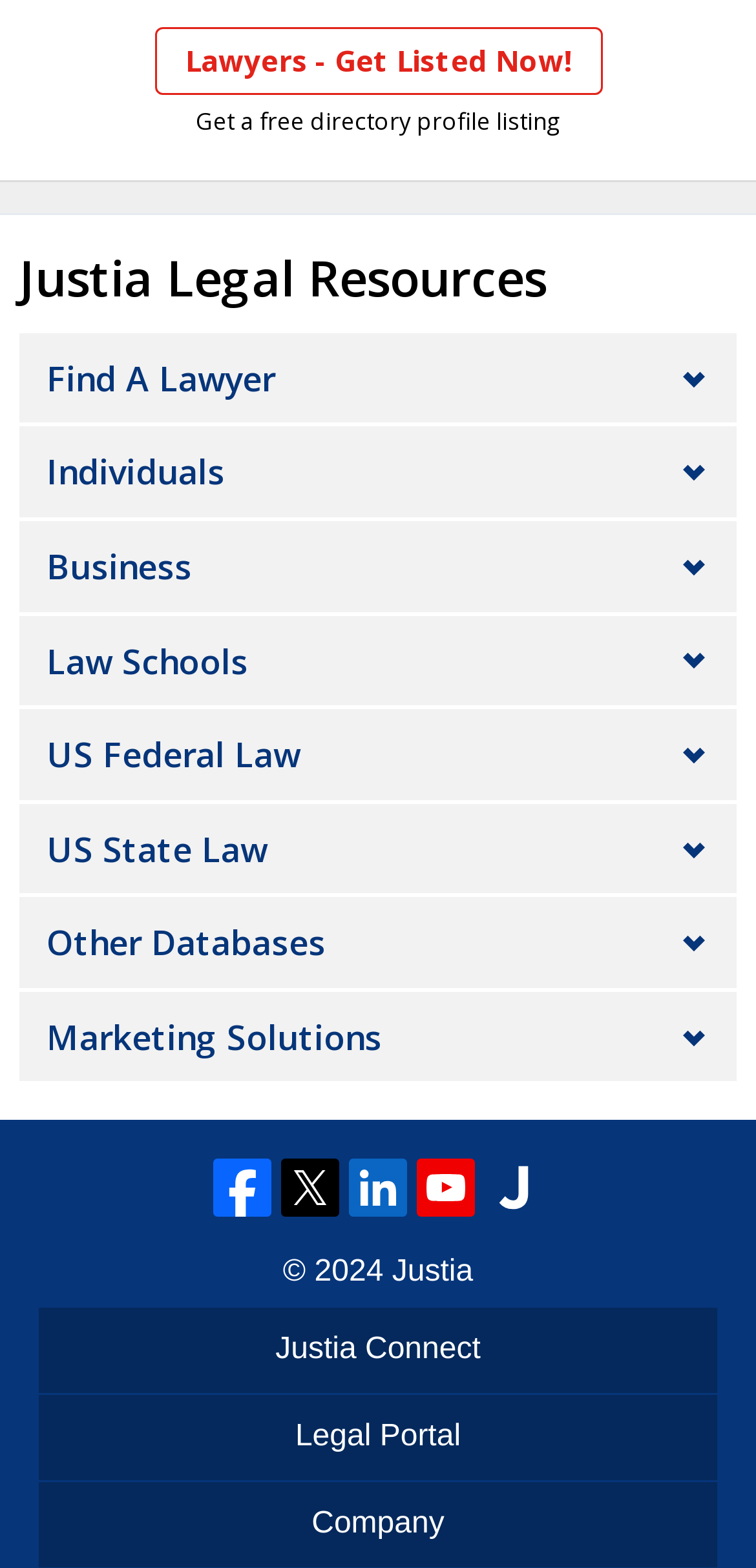Please study the image and answer the question comprehensively:
What is the copyright year of the website's content?

The copyright year of the website's content is 2024, as indicated by the text '© 2024' at the bottom of the webpage.